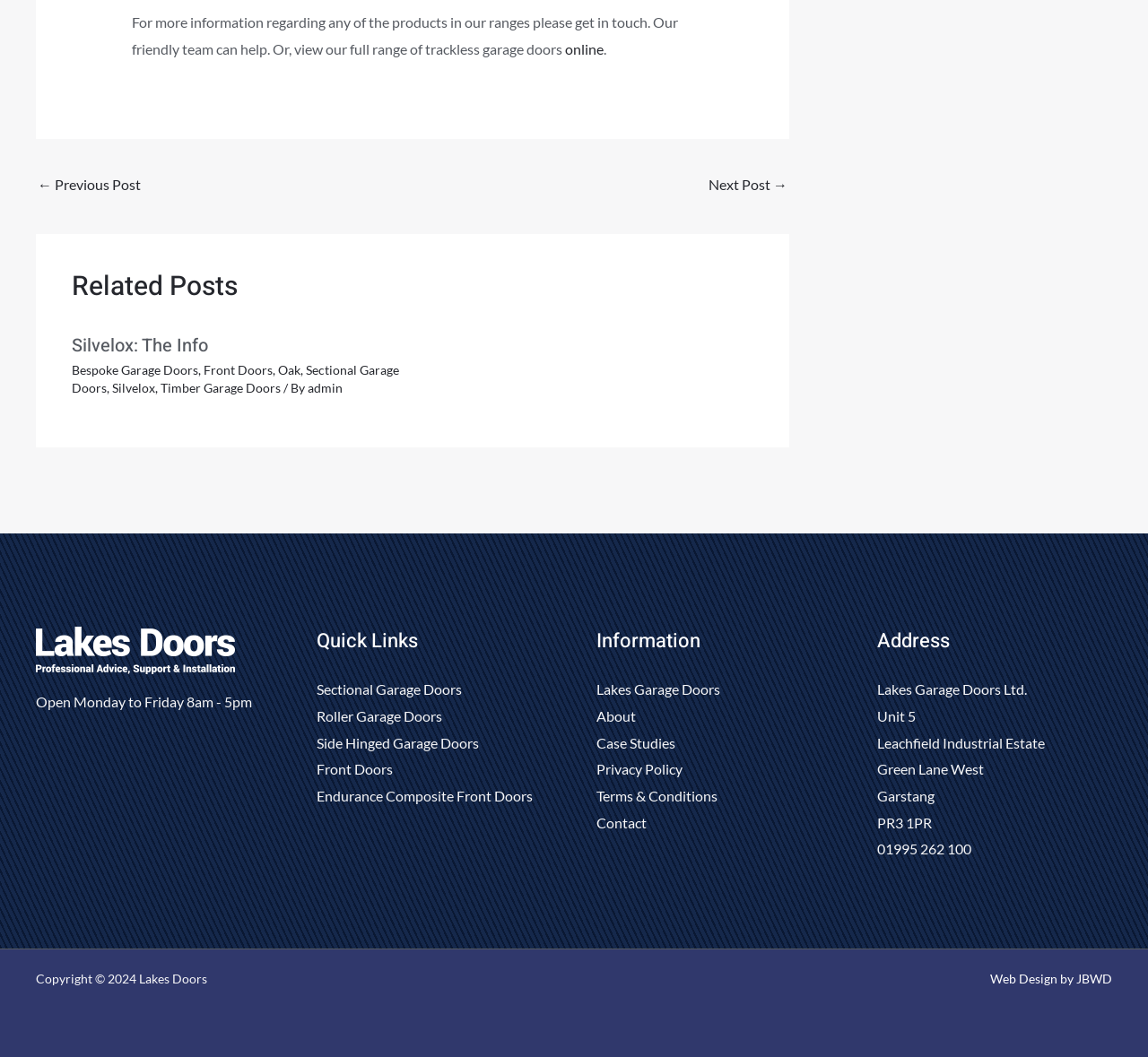What is the company's address?
Please give a detailed and elaborate answer to the question based on the image.

I found the company's address in the footer section of the webpage, specifically in the 'Address' section, where it is listed as 'Unit 5, Leachfield Industrial Estate, Green Lane West, Garstang, PR3 1PR'.